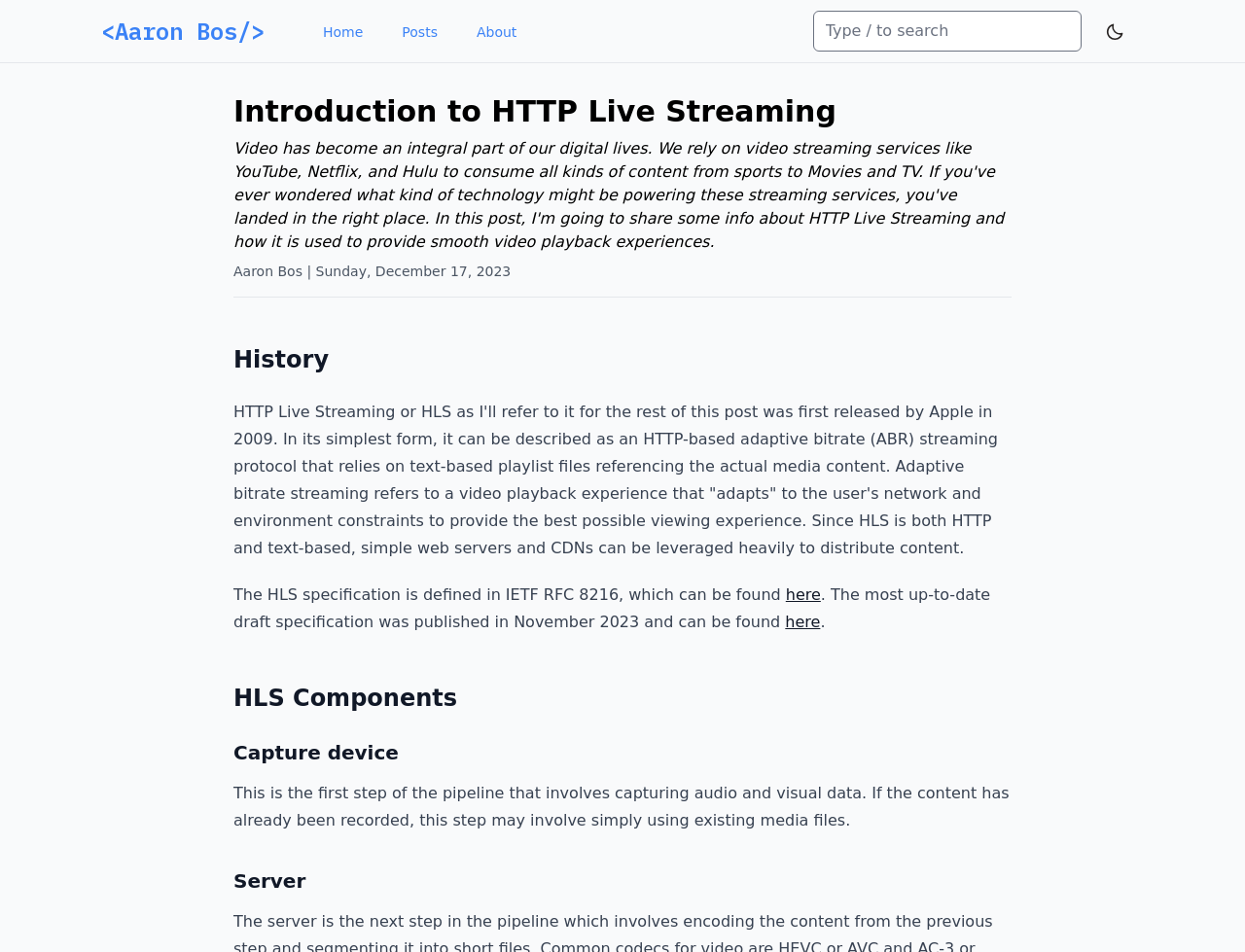Please determine the bounding box coordinates of the section I need to click to accomplish this instruction: "Visit the link to IETF RFC 8216".

[0.631, 0.615, 0.659, 0.634]